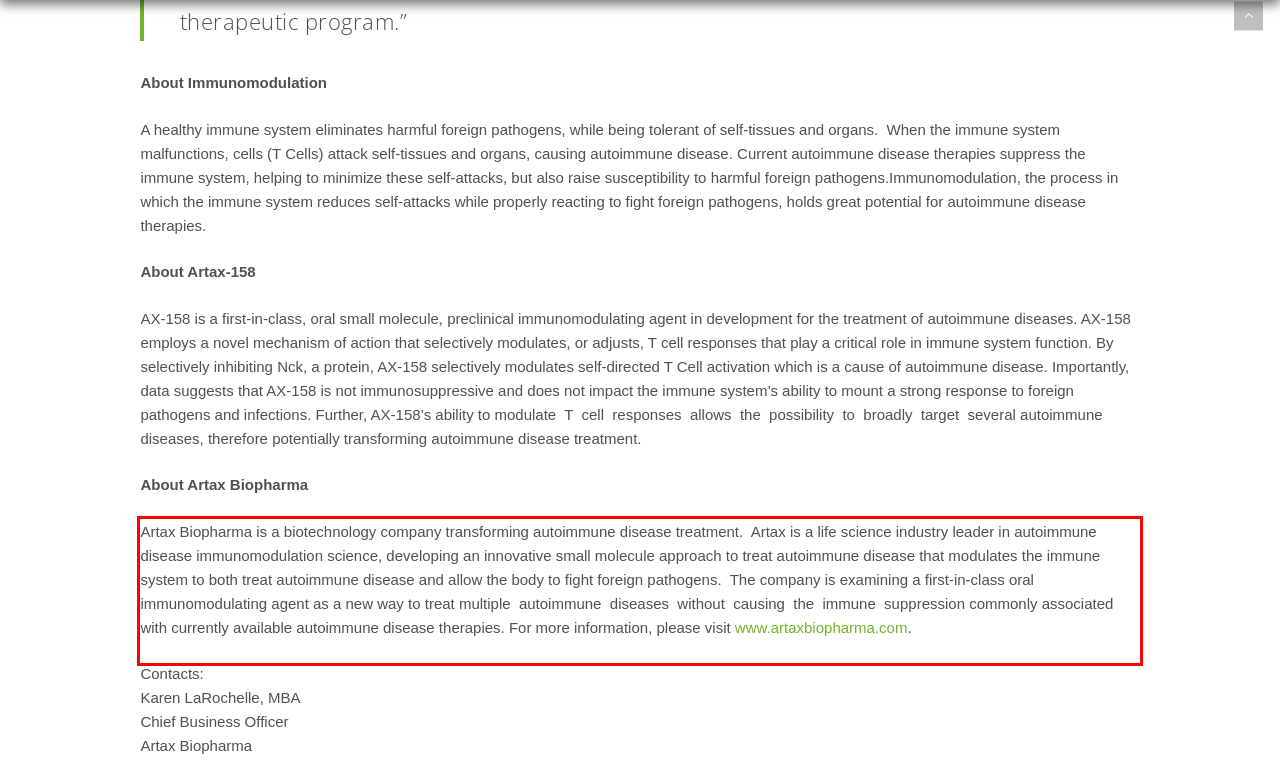You have a webpage screenshot with a red rectangle surrounding a UI element. Extract the text content from within this red bounding box.

Artax Biopharma is a biotechnology company transforming autoimmune disease treatment. Artax is a life science industry leader in autoimmune disease immunomodulation science, developing an innovative small molecule approach to treat autoimmune disease that modulates the immune system to both treat autoimmune disease and allow the body to fight foreign pathogens. The company is examining a first-in-class oral immunomodulating agent as a new way to treat multiple autoimmune diseases without causing the immune suppression commonly associated with currently available autoimmune disease therapies. For more information, please visit www.artaxbiopharma.com.